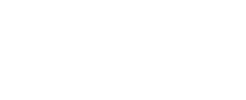Offer a meticulous description of the image.

The image depicts a PDF icon, commonly used to represent downloadable documents or reports. It is associated with the functionality to obtain a free sample report regarding the Ankylosing Spondylitis market. This report encompasses critical insights such as a compounded annual growth rate (CAGR) of 8.2% projected from 2021 to 2028, emphasizing the impact of technological advancements and high occurrences of the disease on market growth. The PDF document is likely to provide detailed data, trends, and analysis relevant to stakeholders in the healthcare sector.